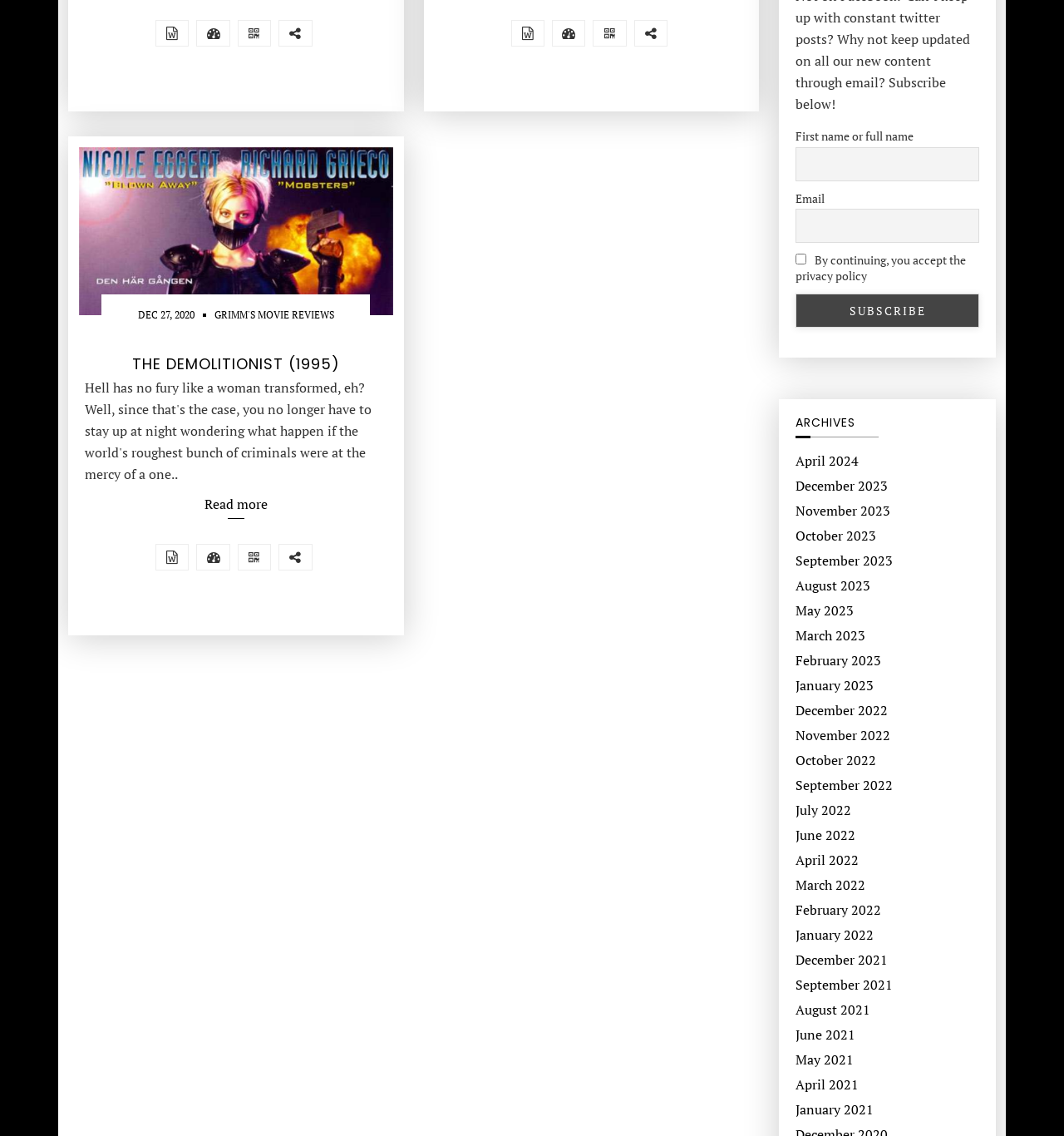Refer to the screenshot and answer the following question in detail:
What is the purpose of the checkbox?

I found the purpose of the checkbox by looking at the text associated with the checkbox element, which is 'By continuing, you accept the privacy policy'.